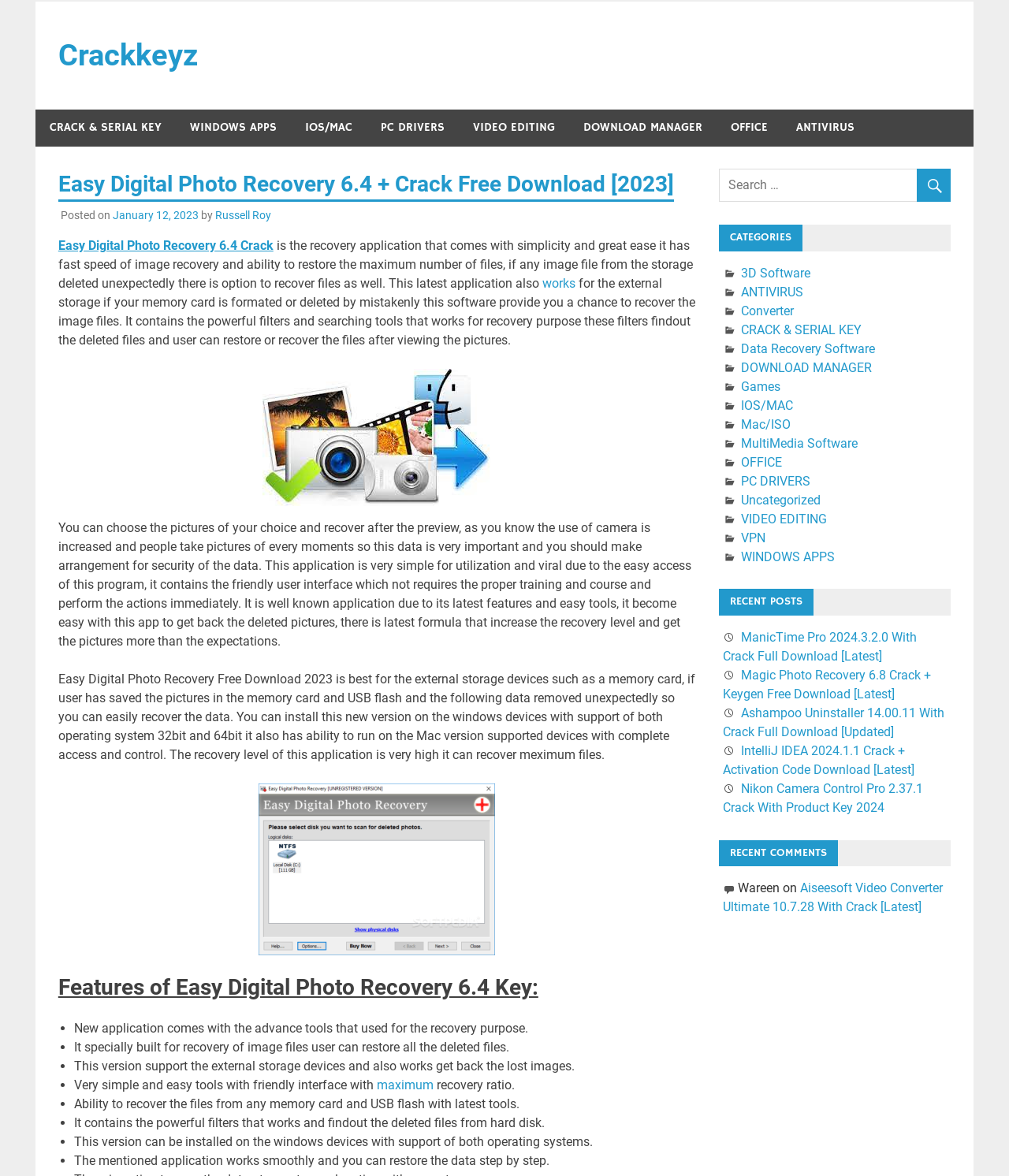Locate the bounding box coordinates of the clickable region necessary to complete the following instruction: "Check out RECENT POSTS". Provide the coordinates in the format of four float numbers between 0 and 1, i.e., [left, top, right, bottom].

[0.712, 0.501, 0.806, 0.524]